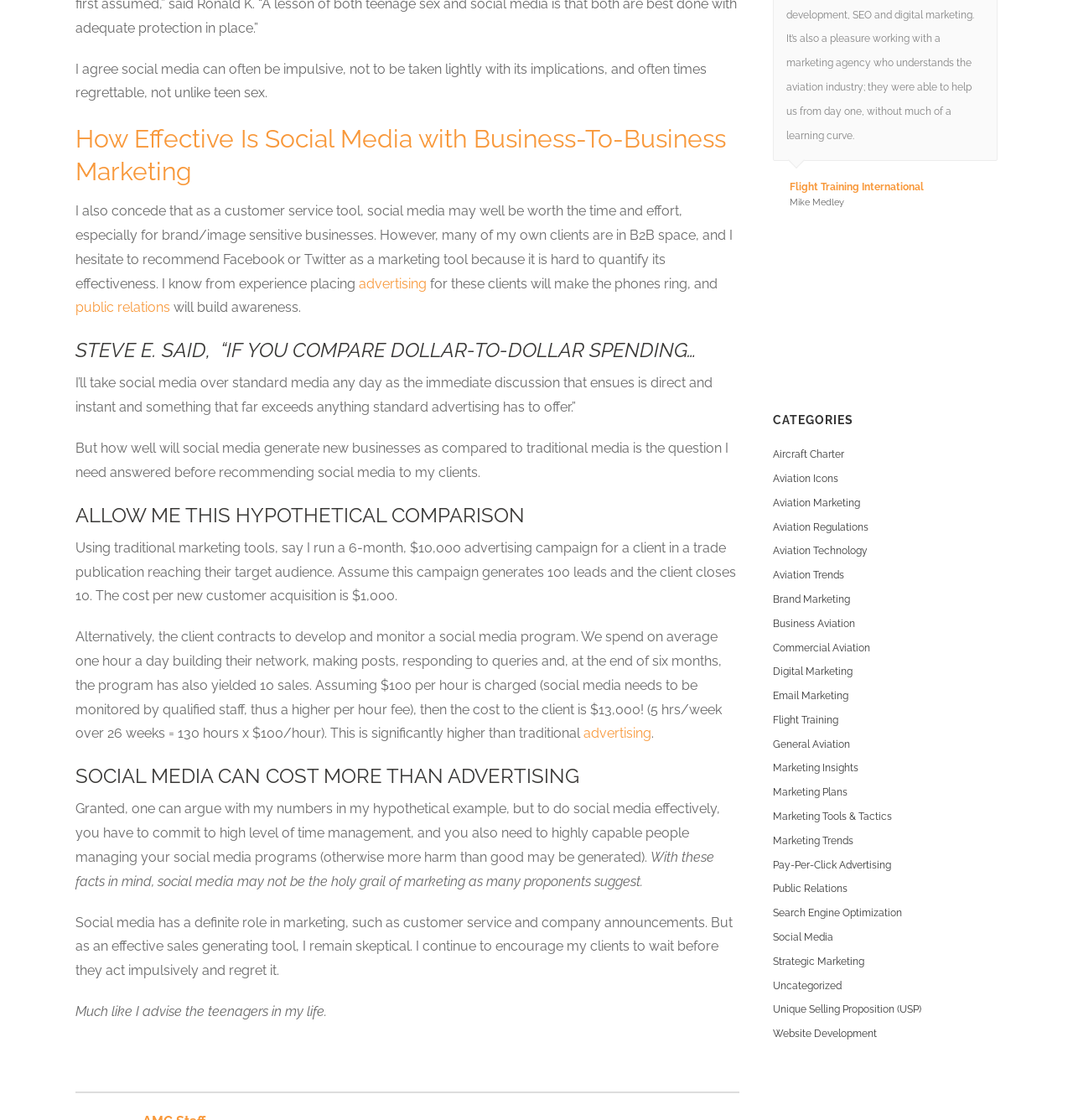Please reply with a single word or brief phrase to the question: 
What is the comparison made in the article?

Traditional marketing vs social media